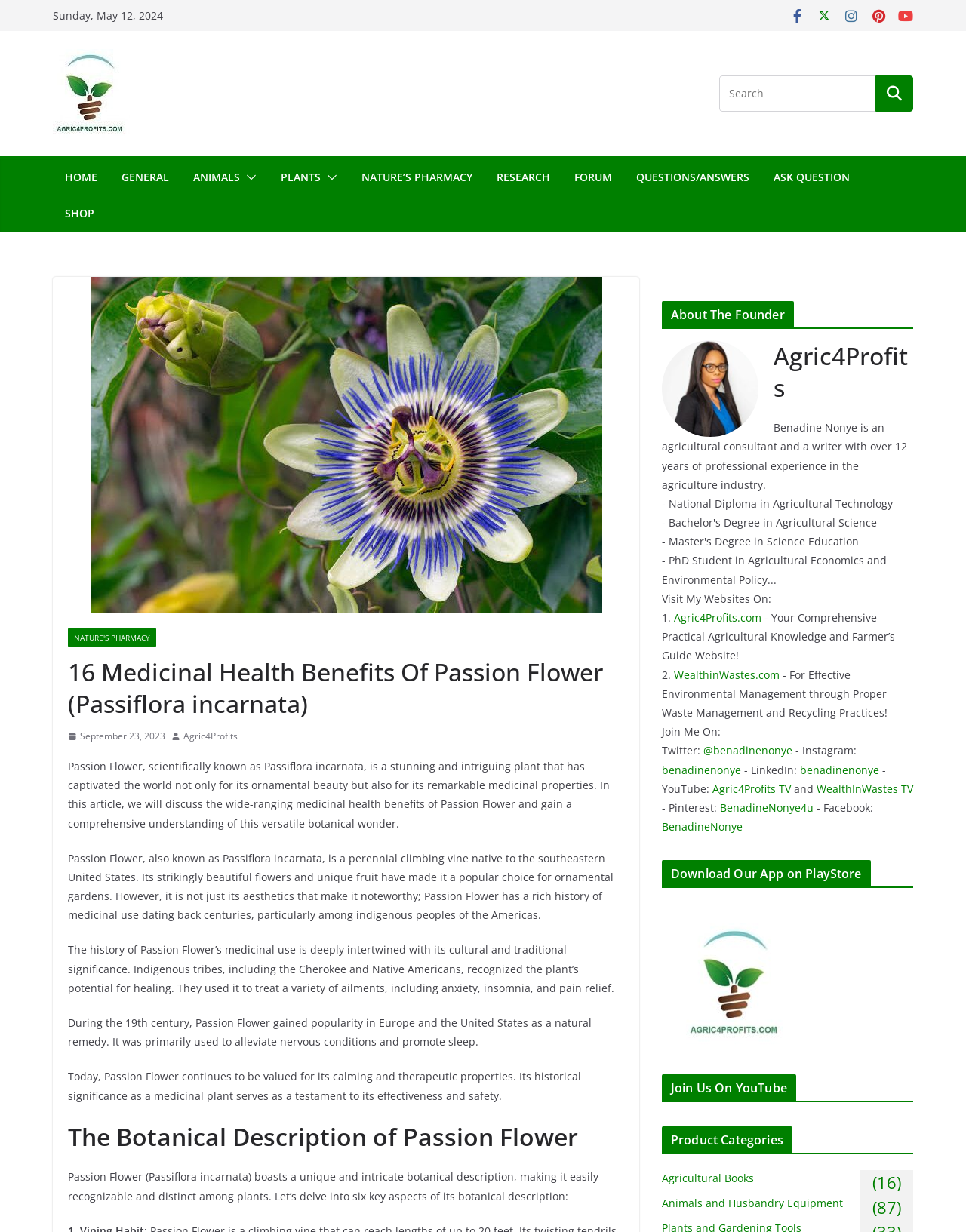Determine the main heading of the webpage and generate its text.

16 Medicinal Health Benefits Of Passion Flower (Passiflora incarnata)